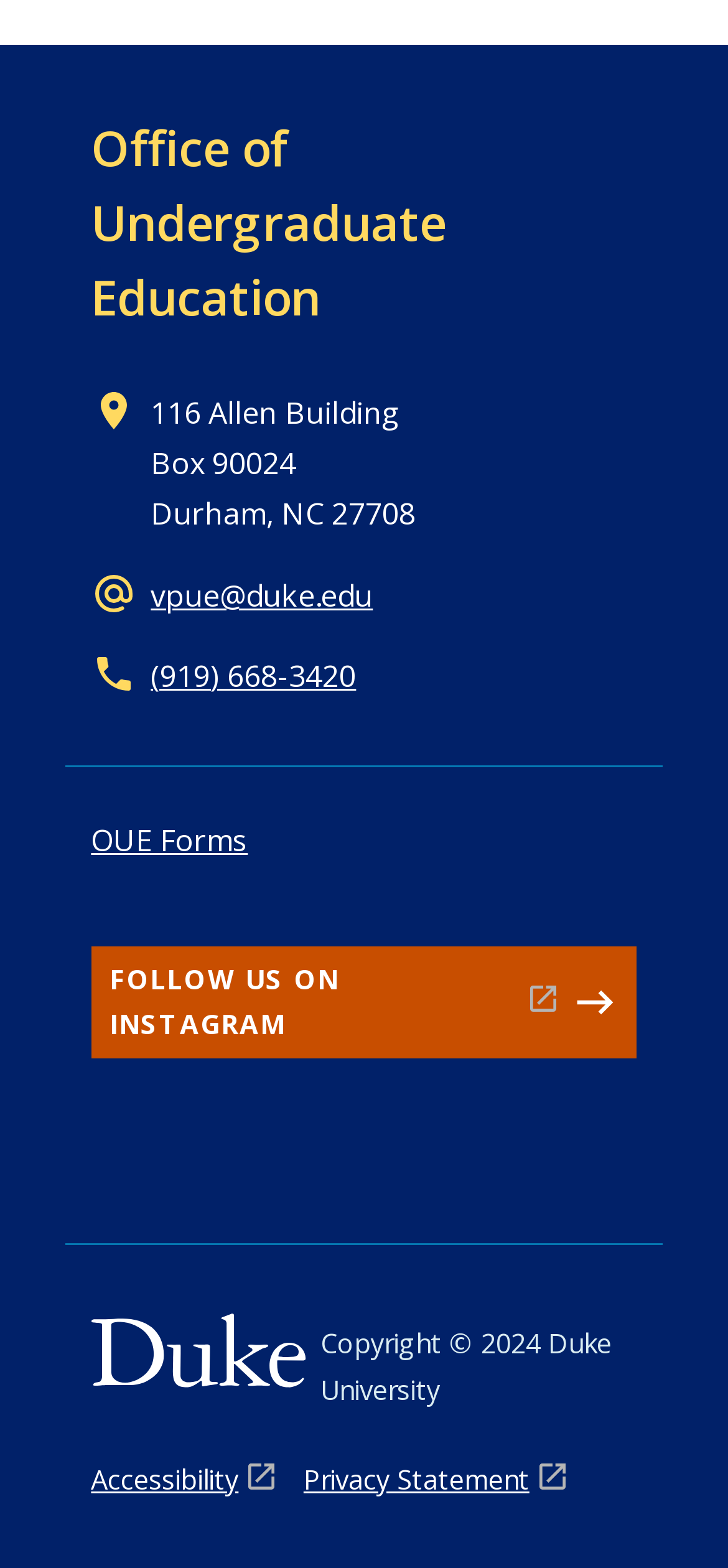Provide the bounding box coordinates of the section that needs to be clicked to accomplish the following instruction: "visit the Office of Undergraduate Education website."

[0.125, 0.073, 0.612, 0.211]